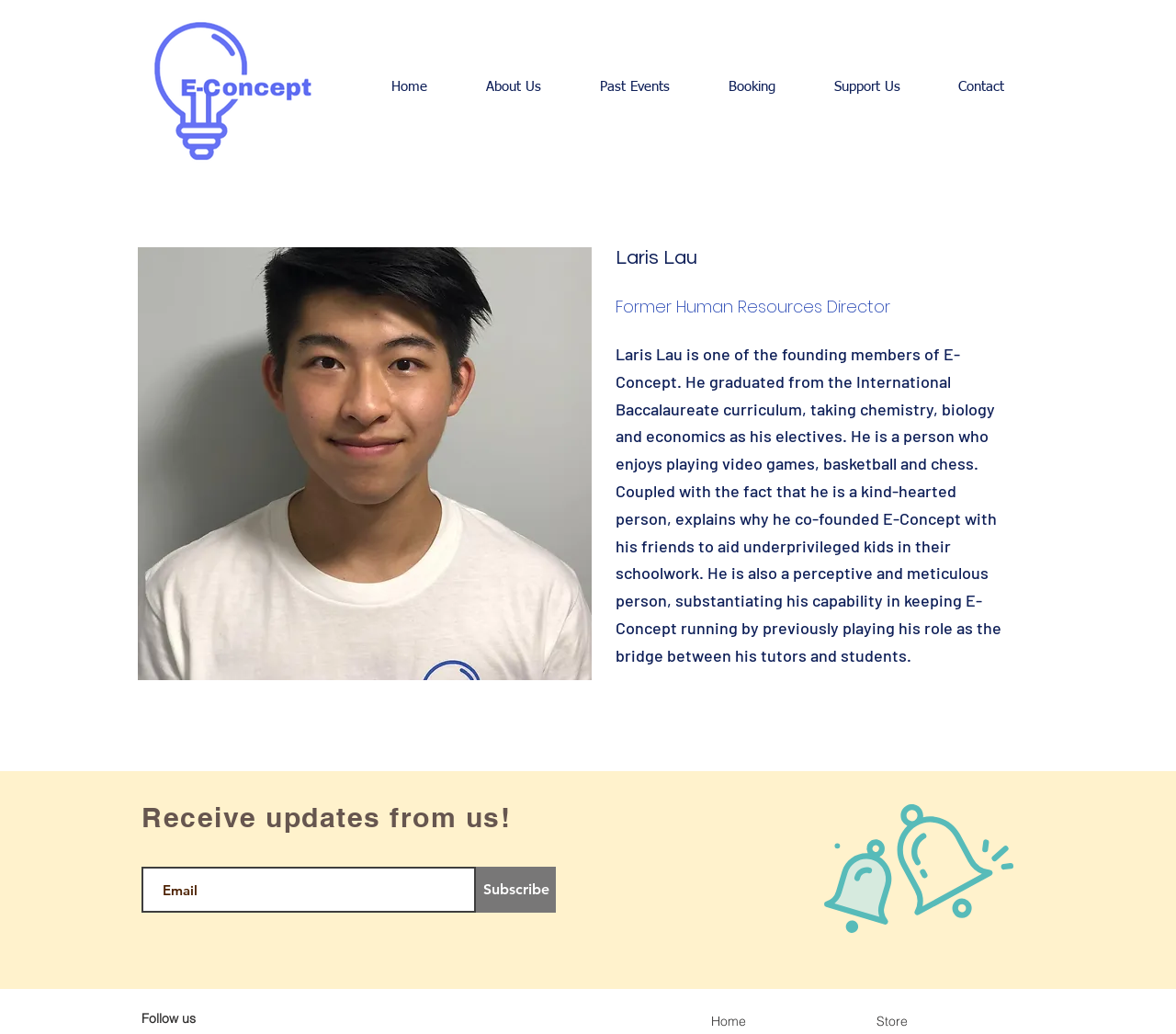What is the name of the organization founded by Laris Lau?
Please provide a single word or phrase as your answer based on the screenshot.

E-Concept